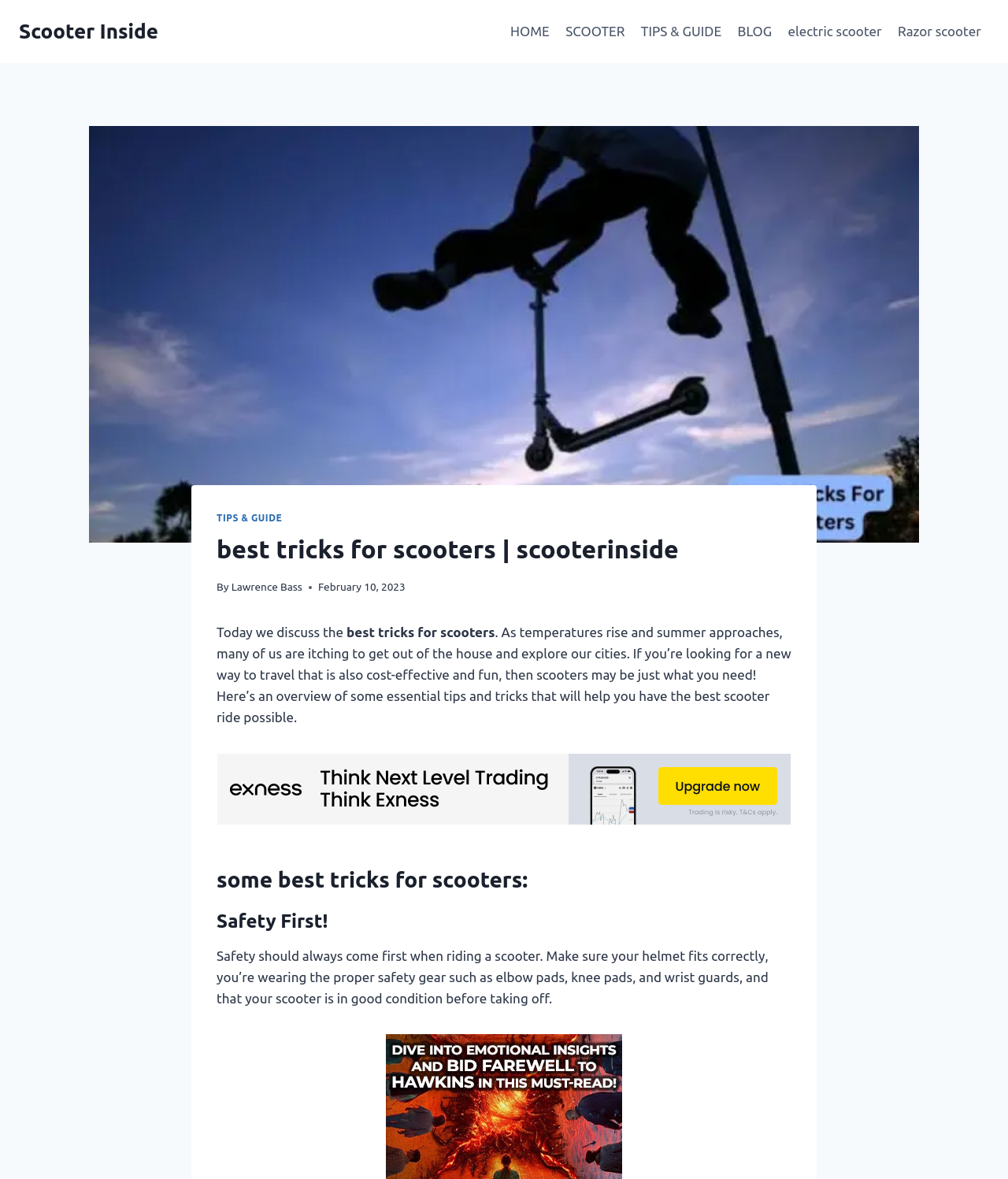Locate the bounding box coordinates of the clickable area to execute the instruction: "View the 'Razor scooter' page". Provide the coordinates as four float numbers between 0 and 1, represented as [left, top, right, bottom].

[0.883, 0.011, 0.981, 0.043]